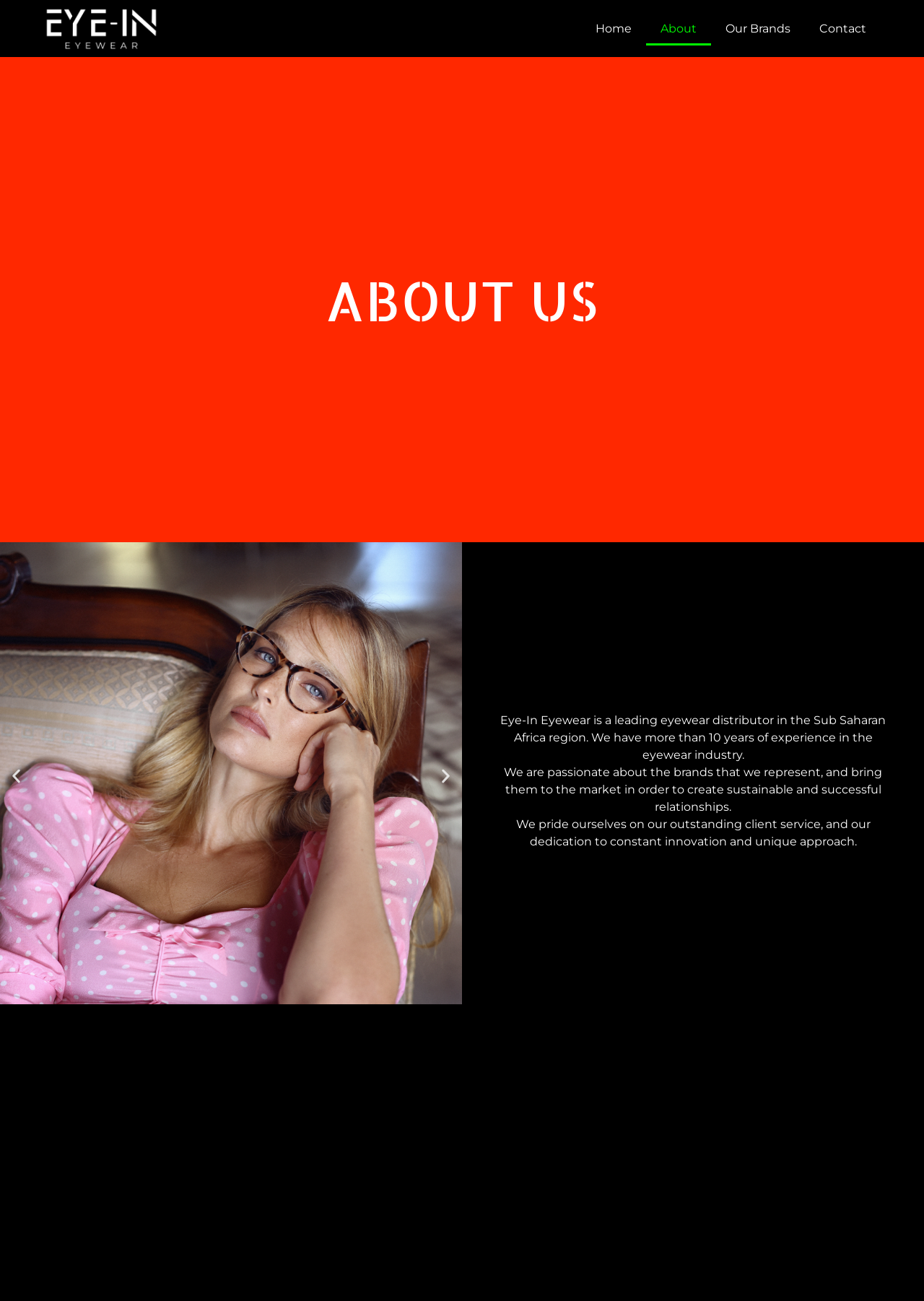Provide a brief response to the question below using one word or phrase:
What region does Eye-In Eyewear operate in?

Sub Saharan Africa